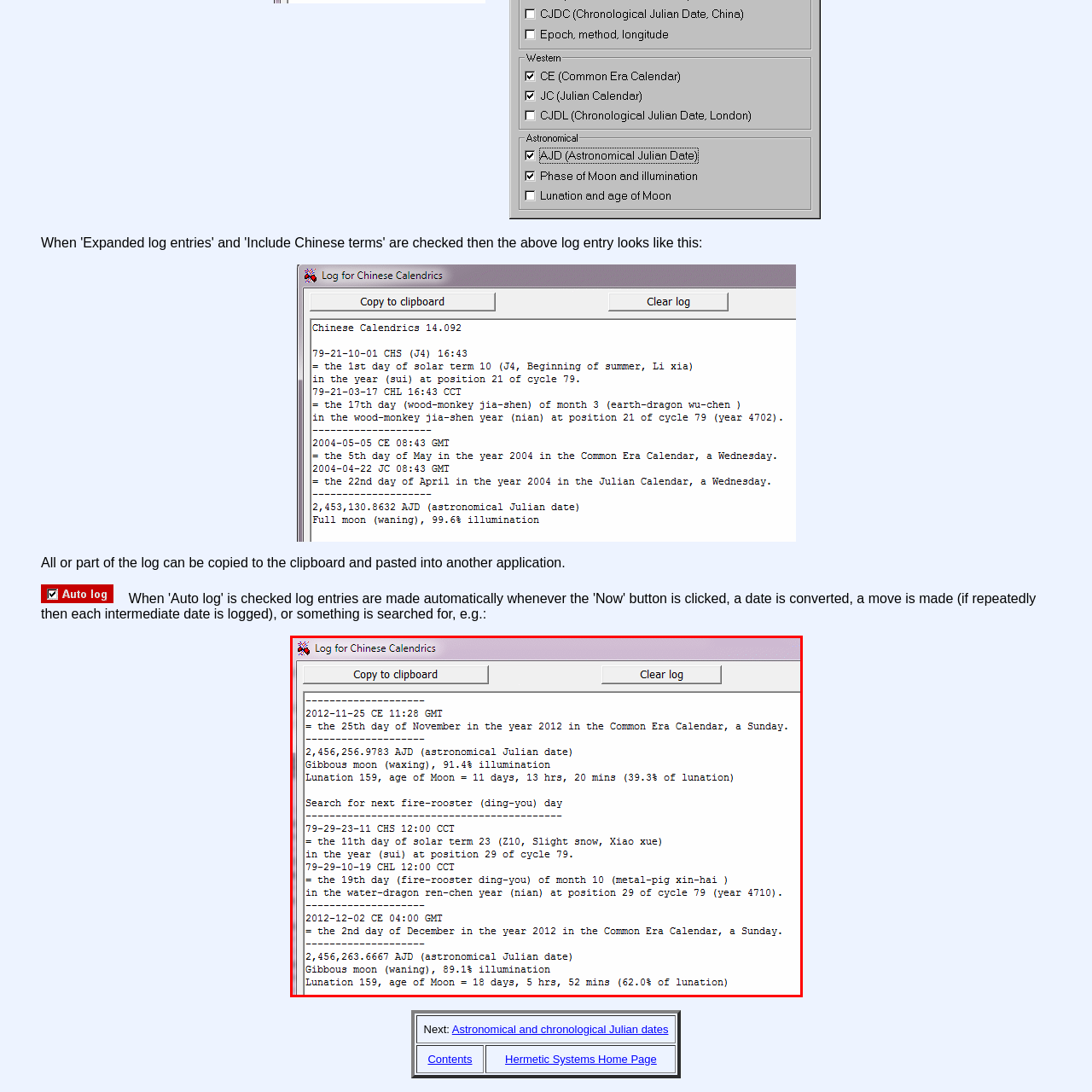Identify the content inside the red box and answer the question using a brief word or phrase: What is the unit of measurement for the age of the moon?

Days, hours, and minutes